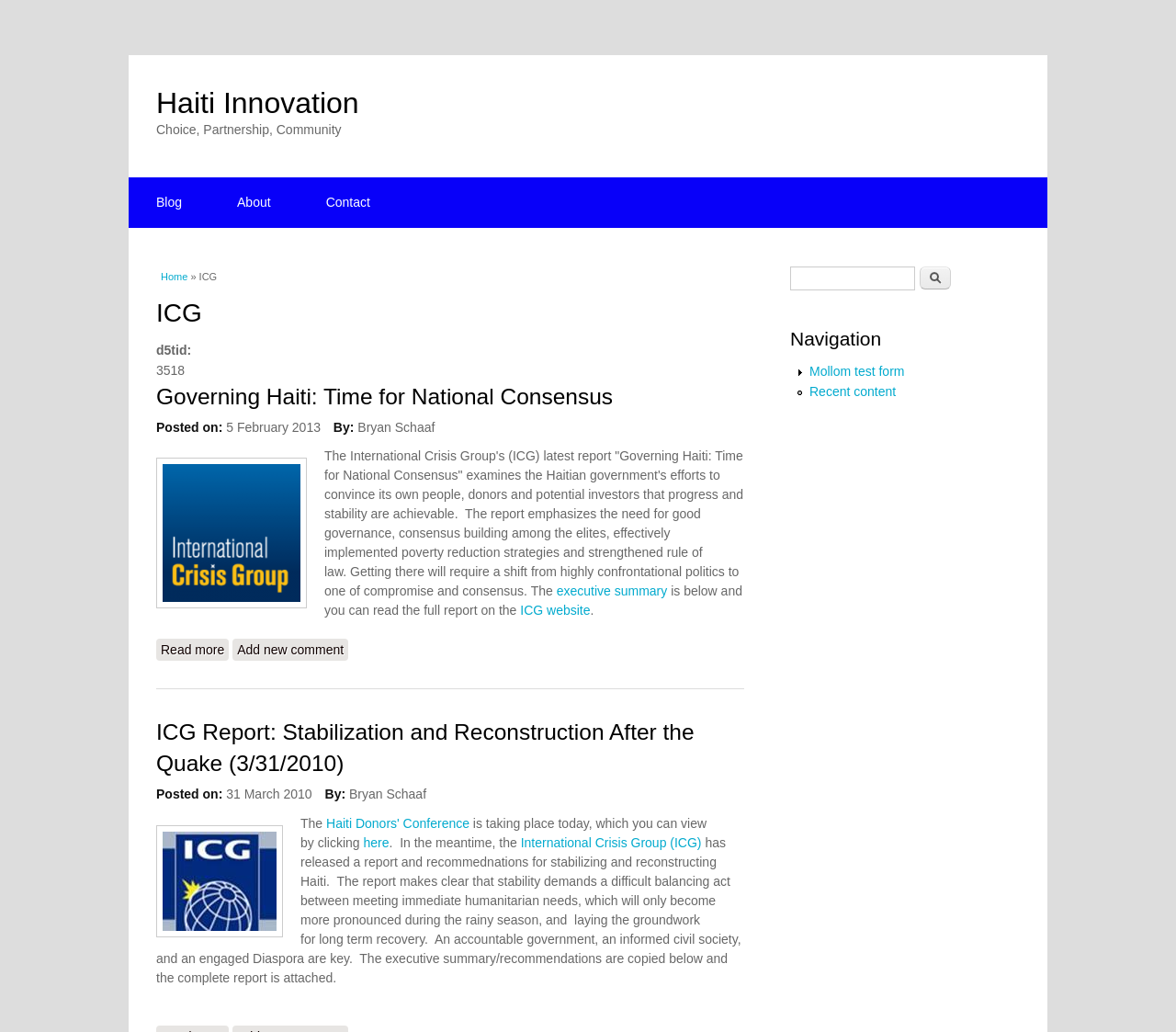Find and indicate the bounding box coordinates of the region you should select to follow the given instruction: "Read more about Governing Haiti: Time for National Consensus".

[0.133, 0.619, 0.195, 0.641]